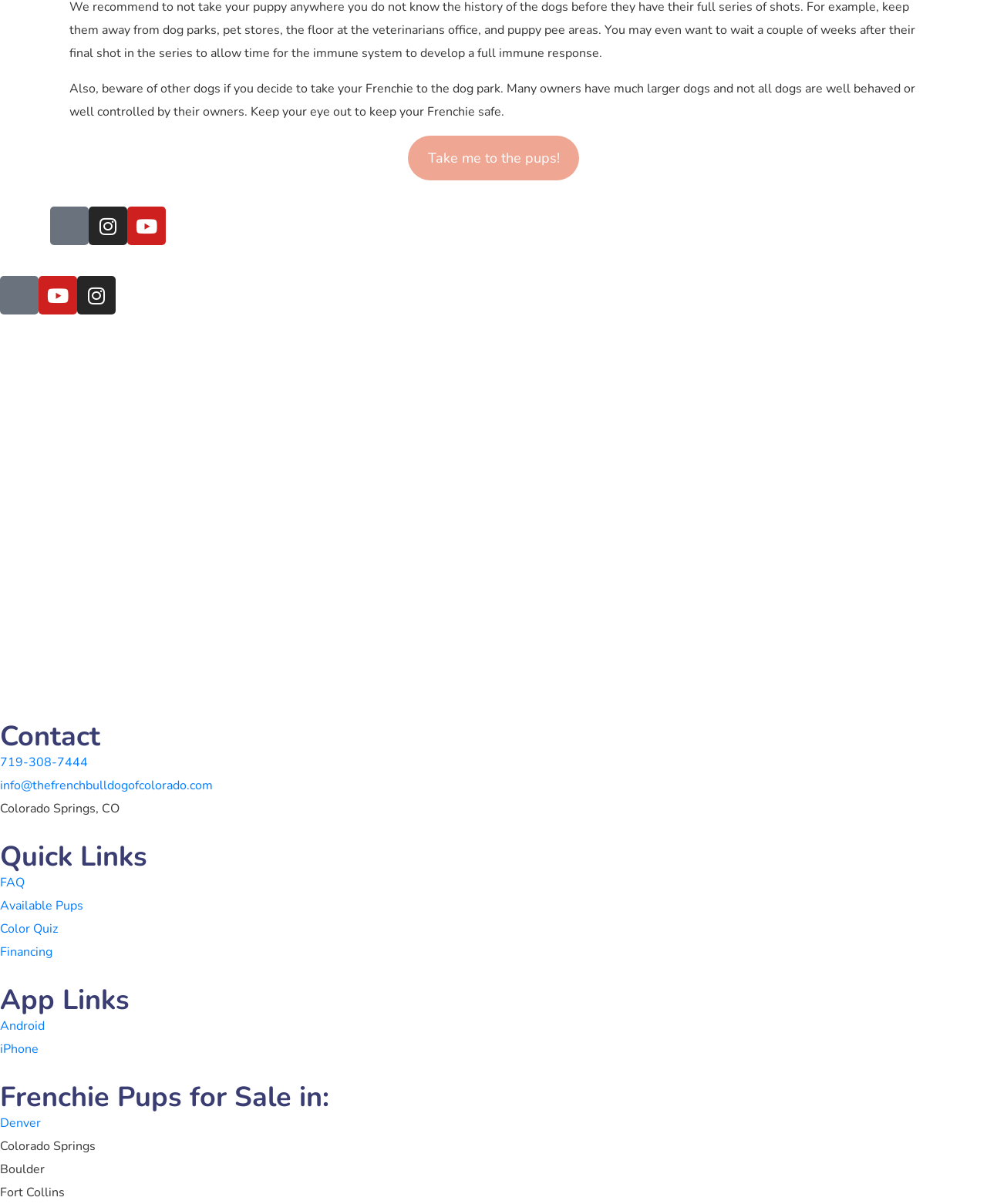Please locate the clickable area by providing the bounding box coordinates to follow this instruction: "Contact via phone number".

[0.0, 0.624, 1.0, 0.643]